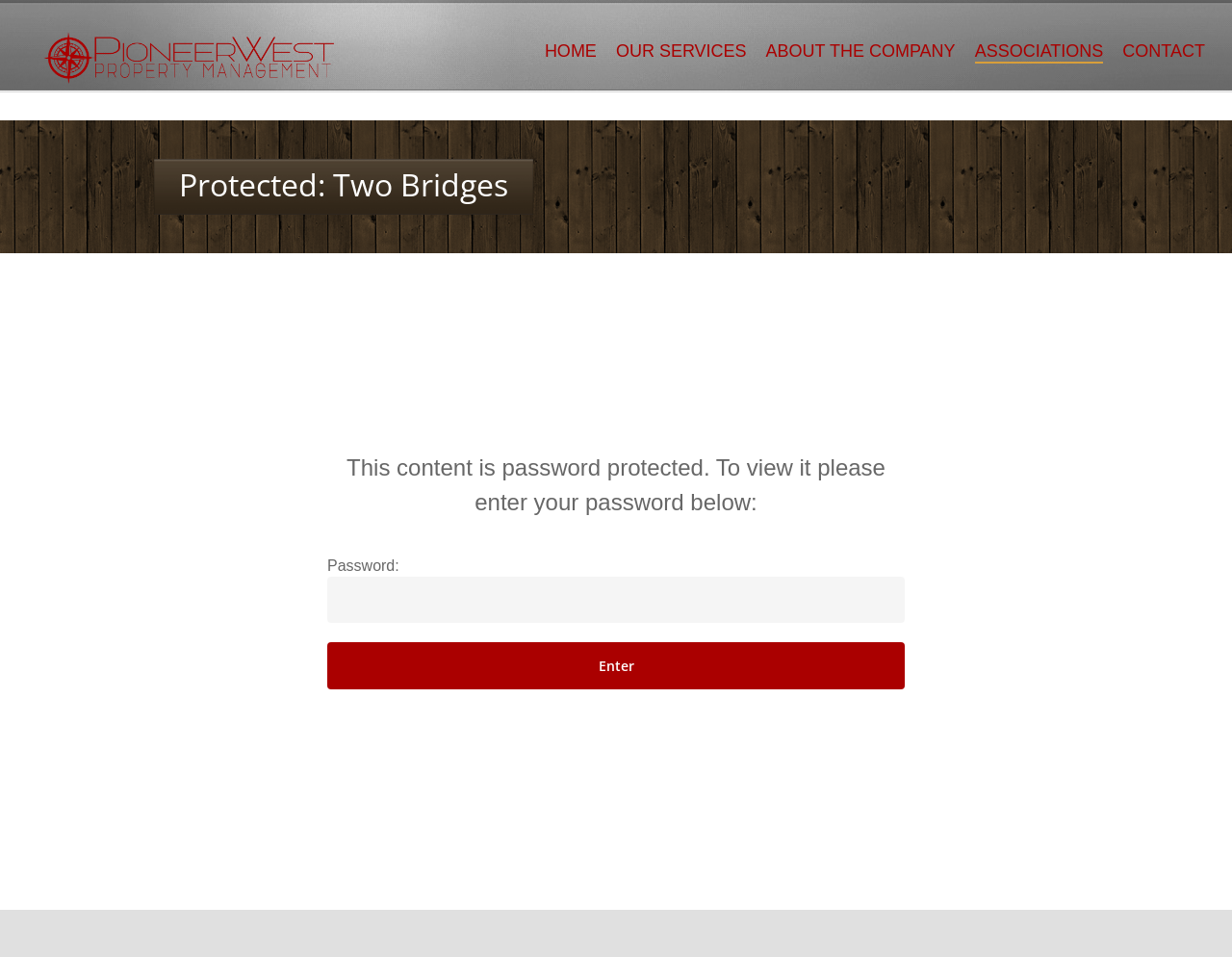Please determine the bounding box coordinates for the element that should be clicked to follow these instructions: "click the Pioneer West link".

[0.022, 0.01, 0.284, 0.116]